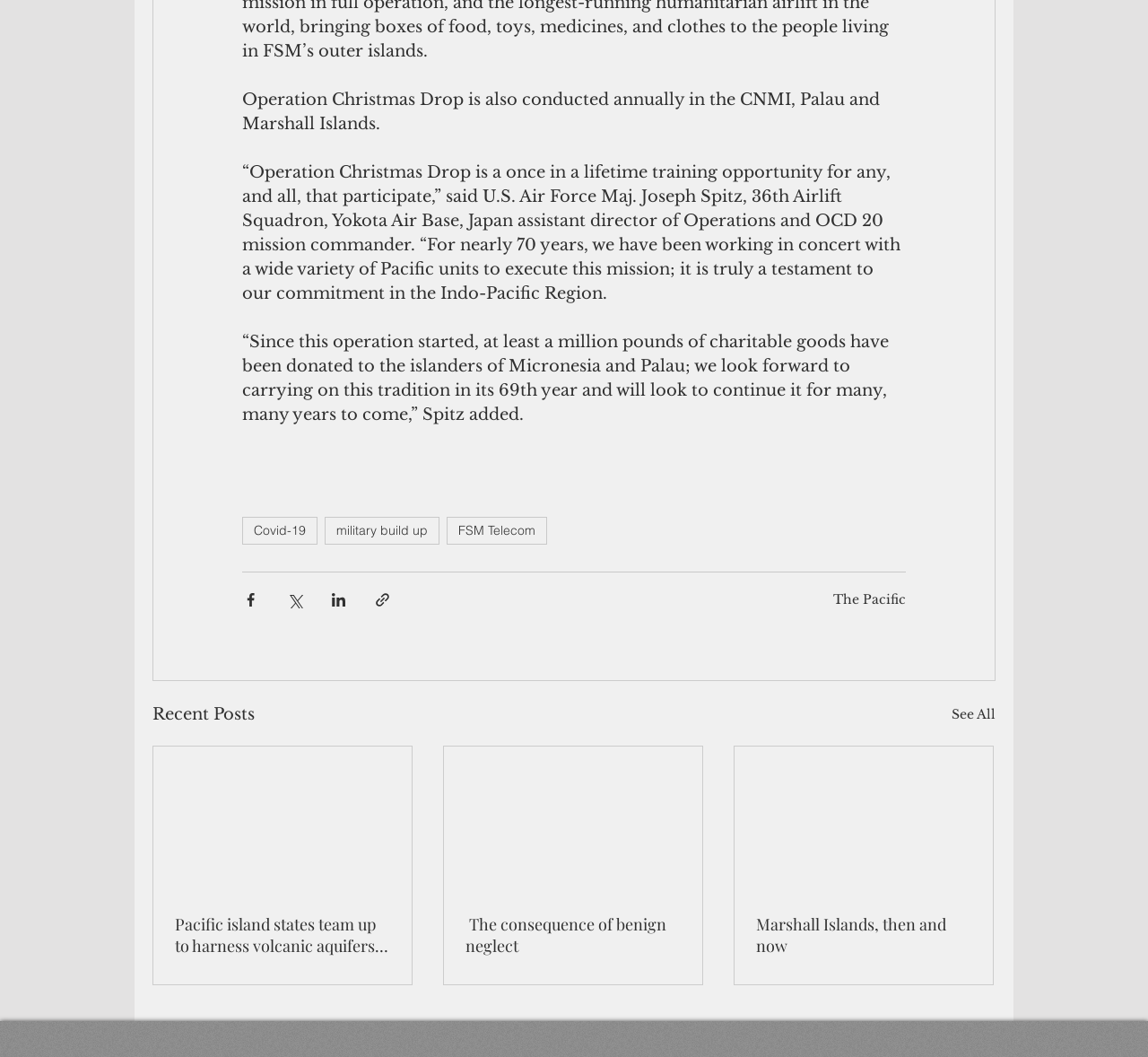Use one word or a short phrase to answer the question provided: 
What is the purpose of Operation Christmas Drop?

To deliver charitable goods